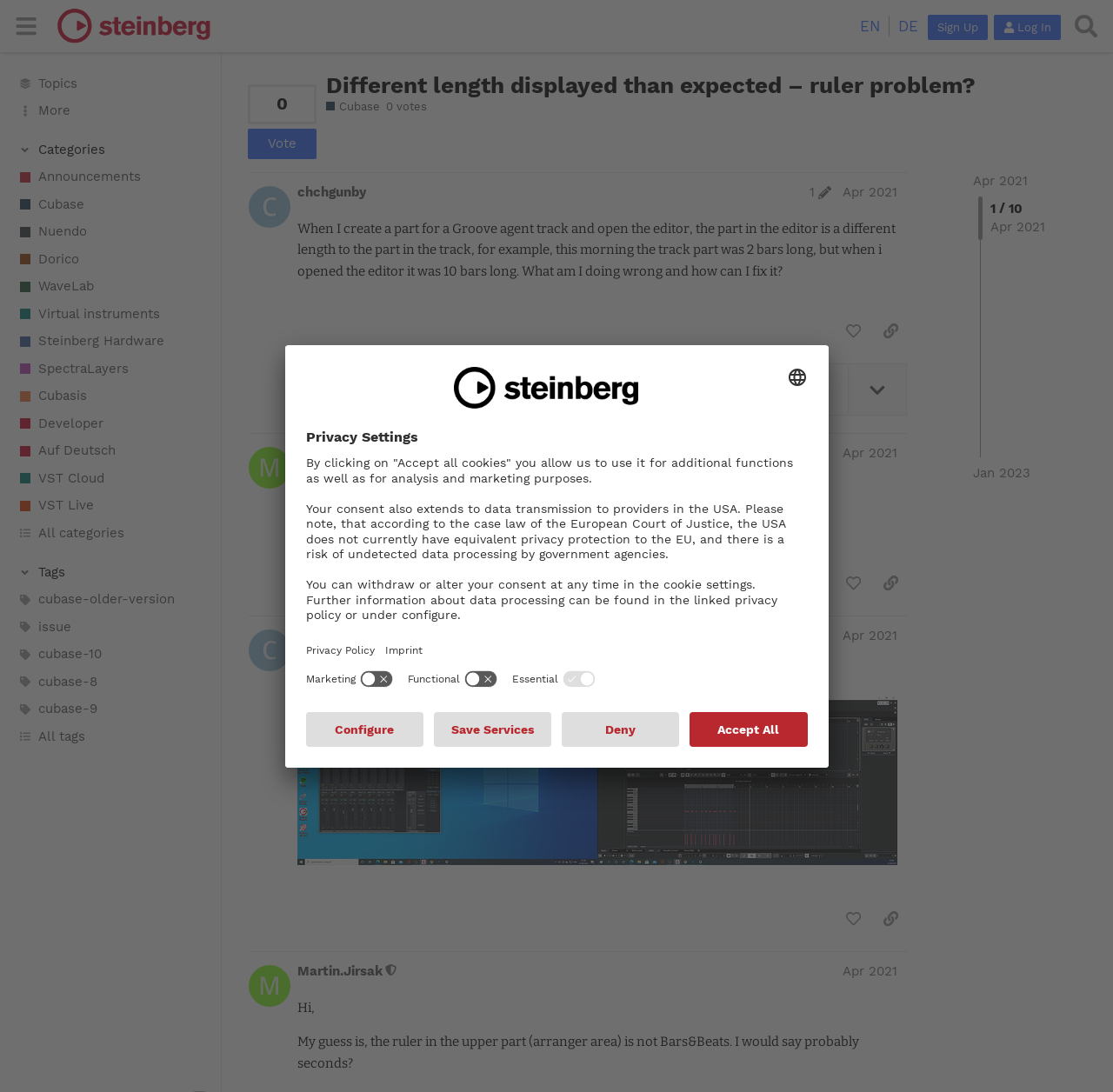What is the date of the last reply to this post? Based on the image, give a response in one word or a short phrase.

Jan 9, 2023